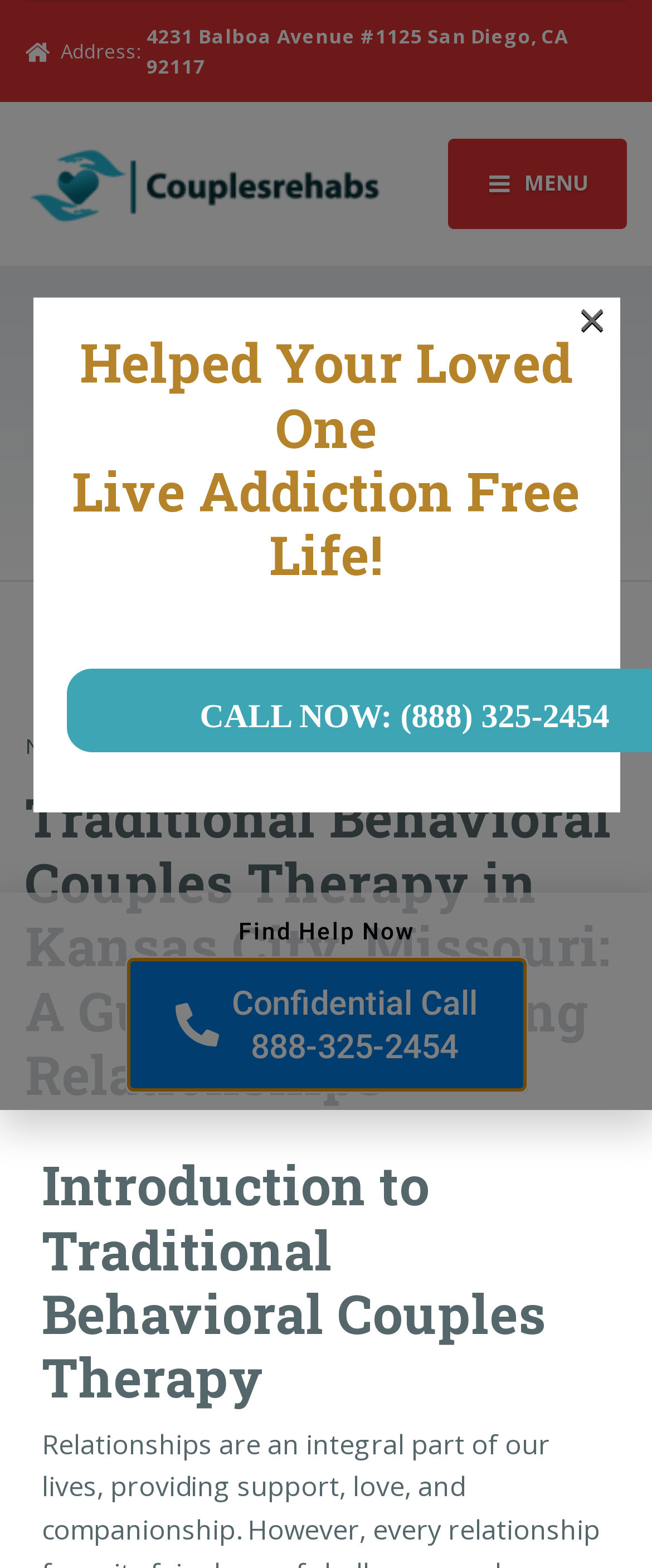Determine the bounding box coordinates of the clickable element to complete this instruction: "Go to the post page". Provide the coordinates in the format of four float numbers between 0 and 1, [left, top, right, bottom].

None